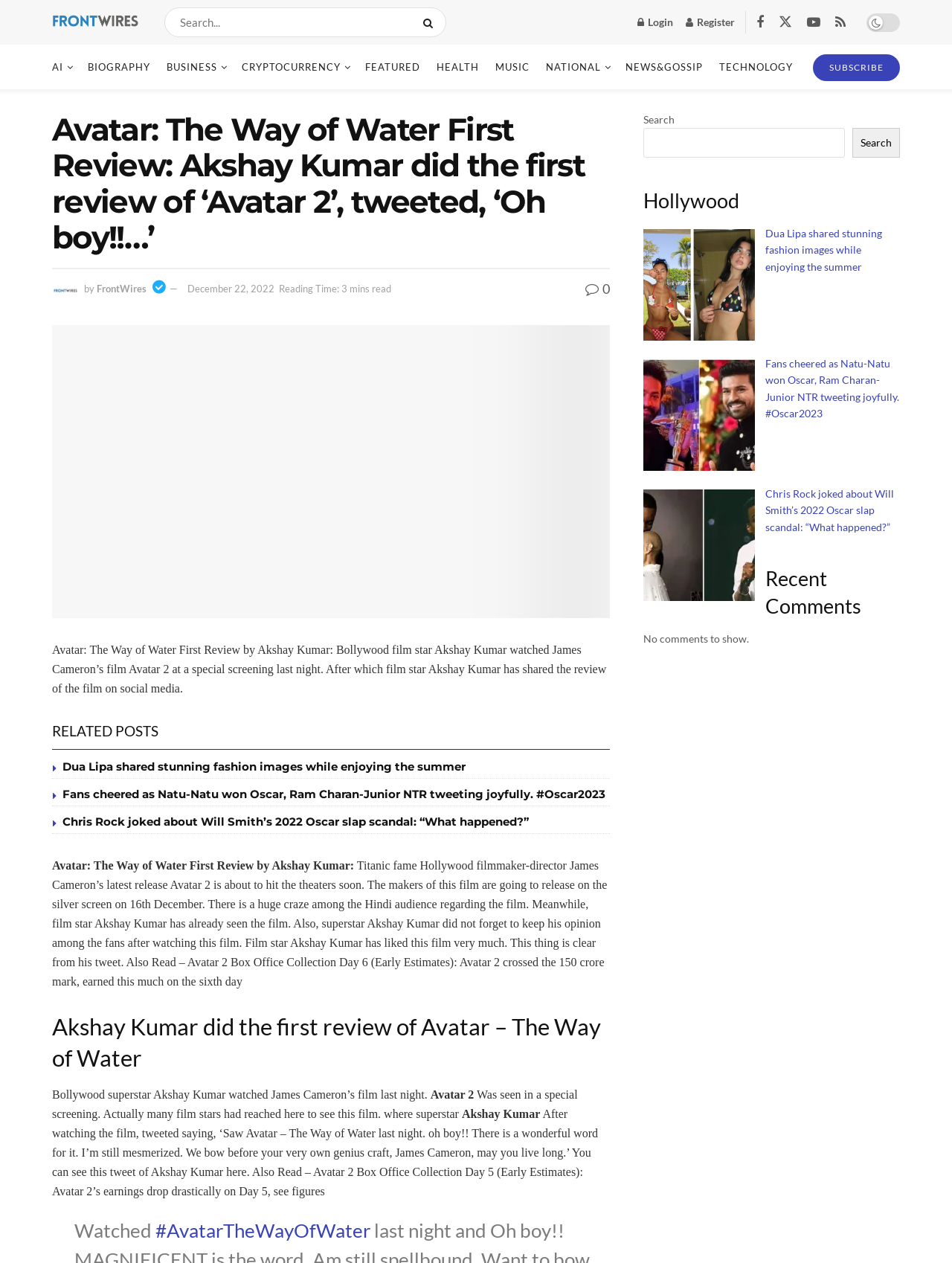How many related posts are there on the webpage?
Using the image, provide a detailed and thorough answer to the question.

The webpage contains a section titled 'RELATED POSTS' which lists three related articles with headings and links.